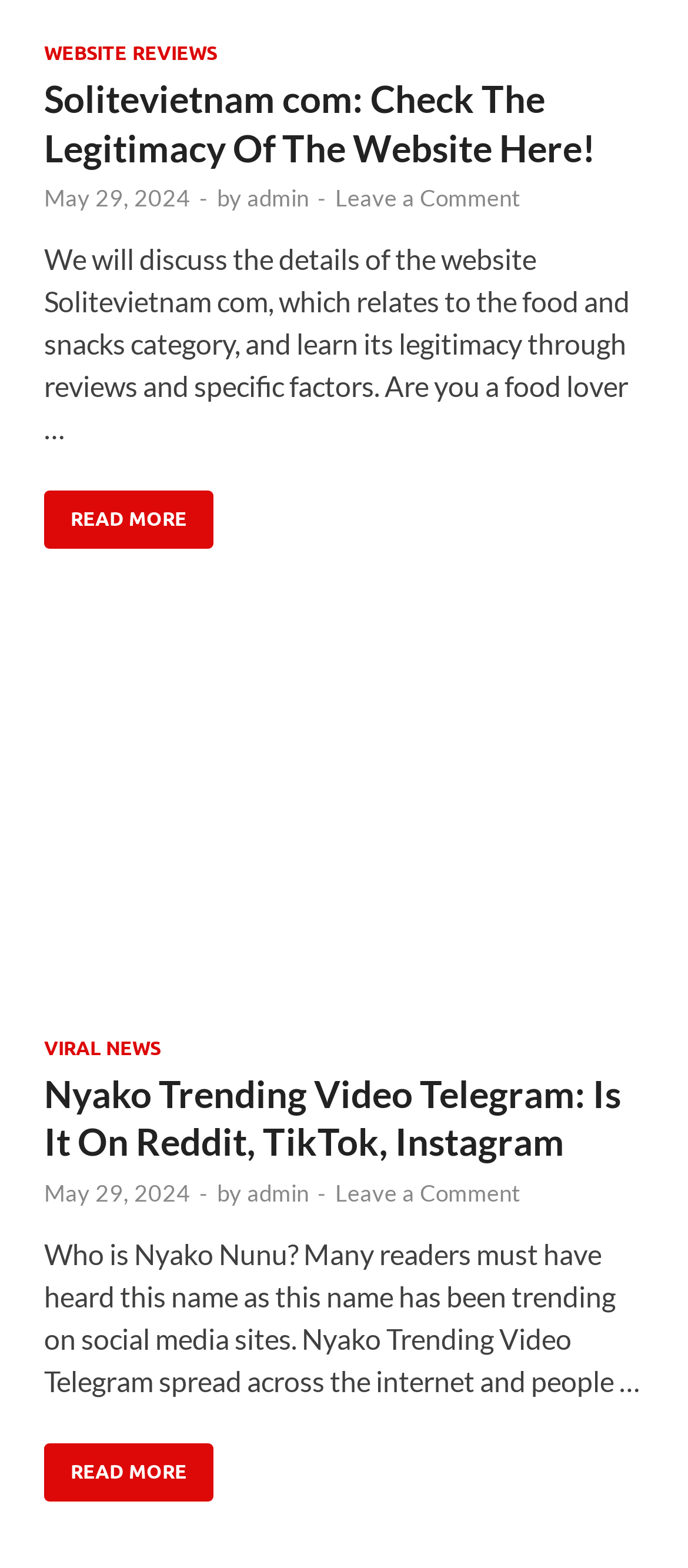Using the details in the image, give a detailed response to the question below:
Who is the author of the article about Solitevietnam com?

The author of the article about Solitevietnam com can be determined by looking at the text below the heading of the article, which mentions the author as 'admin'.